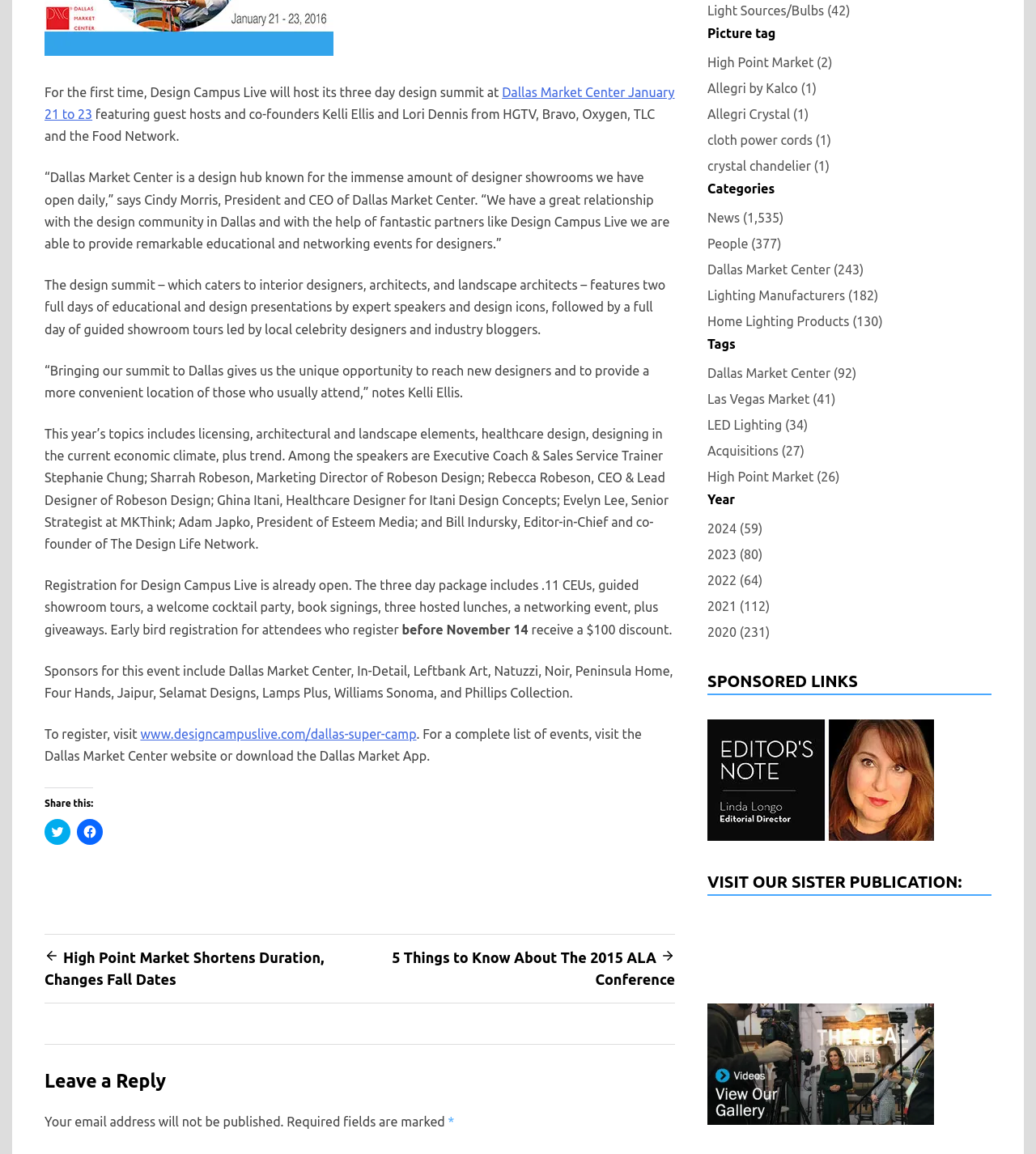Using the provided element description "High Point Market (2)", determine the bounding box coordinates of the UI element.

[0.683, 0.044, 0.803, 0.064]